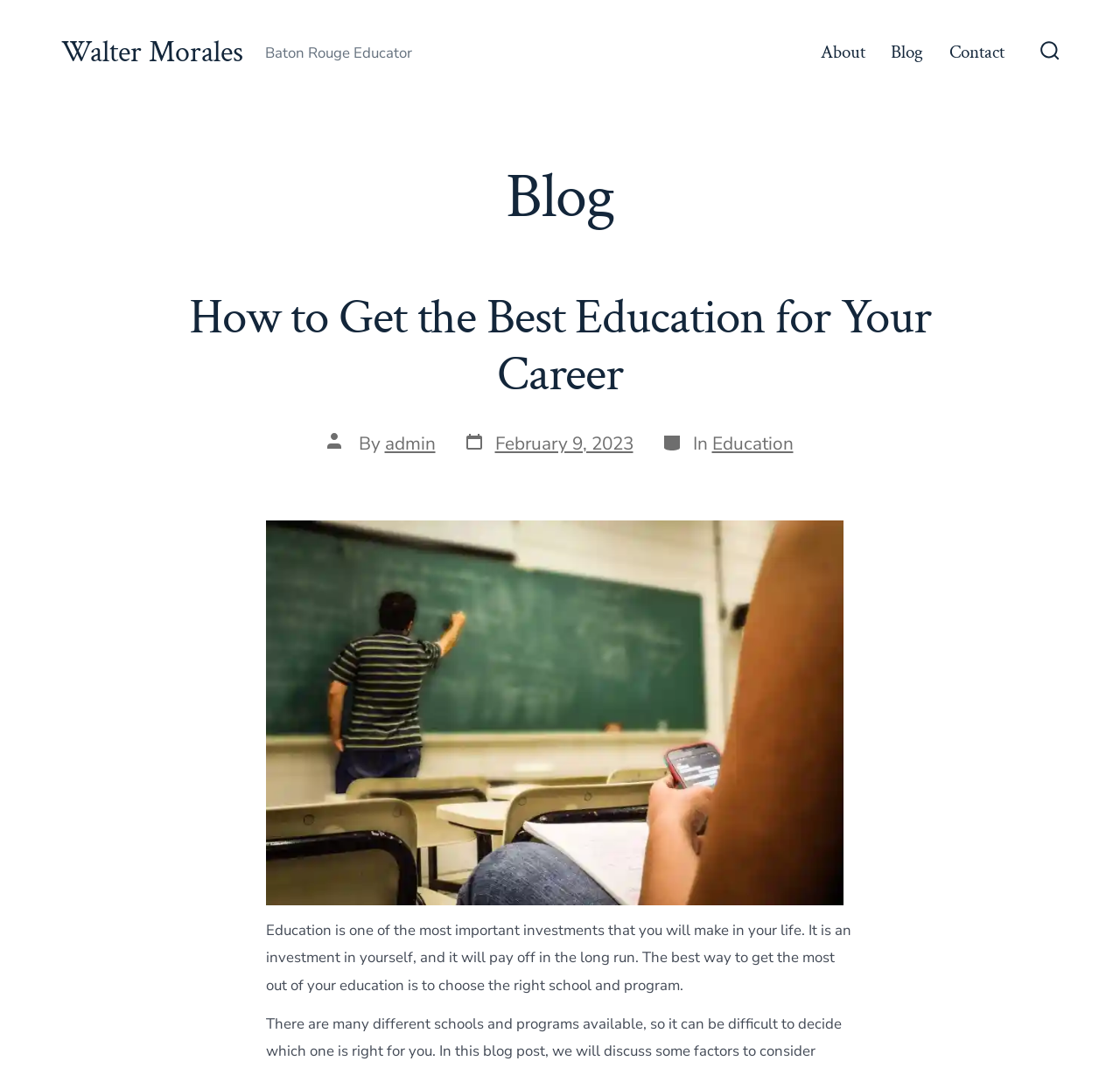Provide a thorough description of the webpage's content and layout.

This webpage is a blog page, specifically page 2, belonging to Walter Morales, a Baton Rouge educator. At the top right corner, there is a search toggle button accompanied by a small image. Below it, on the top left, is a link to Walter Morales' profile. Next to it is a static text describing him as a Baton Rouge educator. 

On the top navigation bar, which spans almost the entire width of the page, there are three links: About, Blog, and Contact, listed from left to right. 

Below the navigation bar, there is a header section that takes up about a quarter of the page's height. It contains a heading that reads "Blog" and a subheading that reads "How to Get the Best Education for Your Career". The subheading is followed by a link to the same article title. 

Underneath the header section, there is a section that displays information about the post author, including a link to the author's profile, the post date, and categories. The post date is February 9, 2023. 

To the right of the post information section, there is a large figure that takes up about half of the page's width. It contains an image of a man in a black and white polo shirt standing beside a writing board. 

Below the figure, there is a block of text that discusses the importance of education and how to get the most out of it.